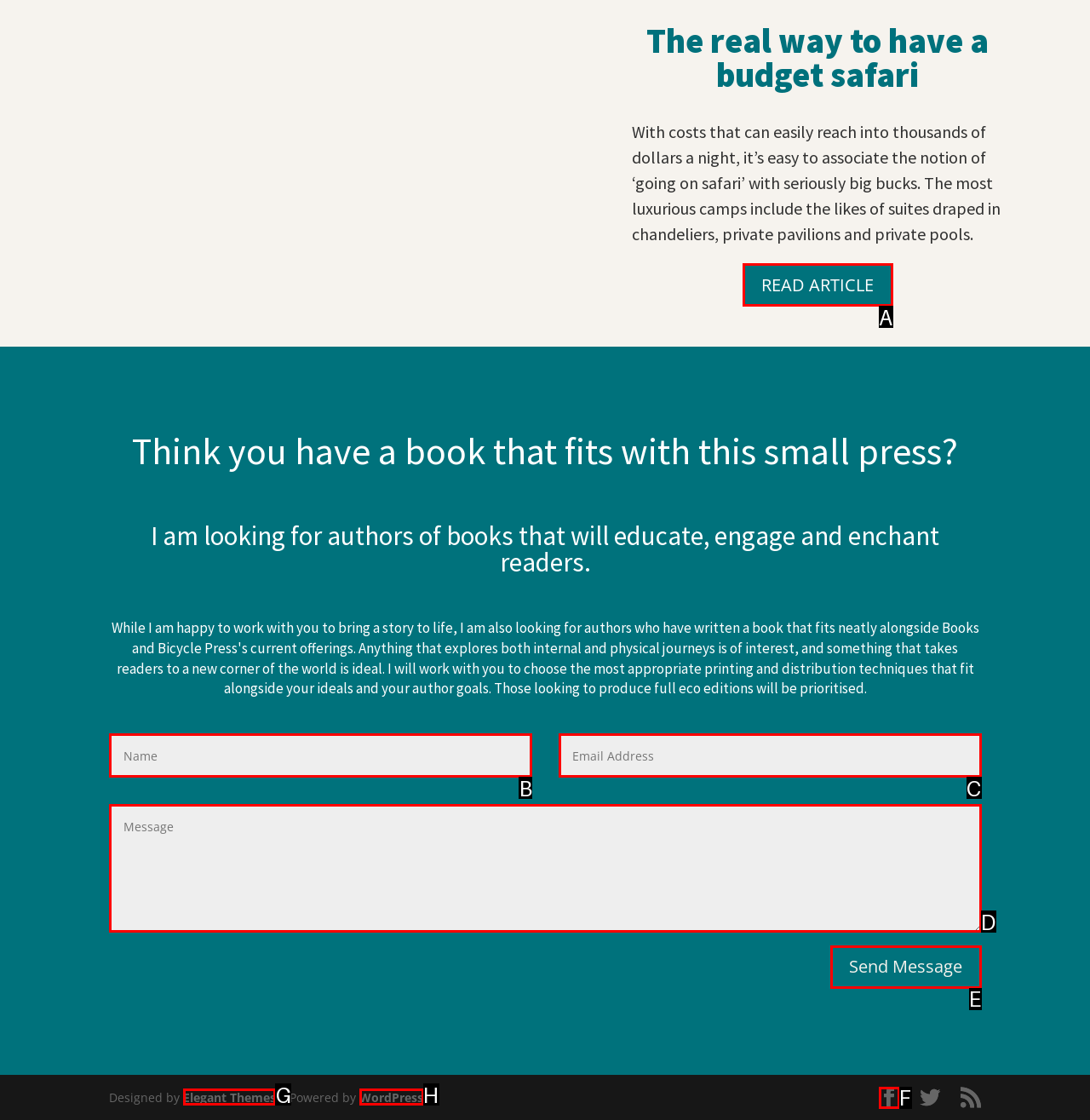What letter corresponds to the UI element to complete this task: Visit the Elegant Themes website
Answer directly with the letter.

G